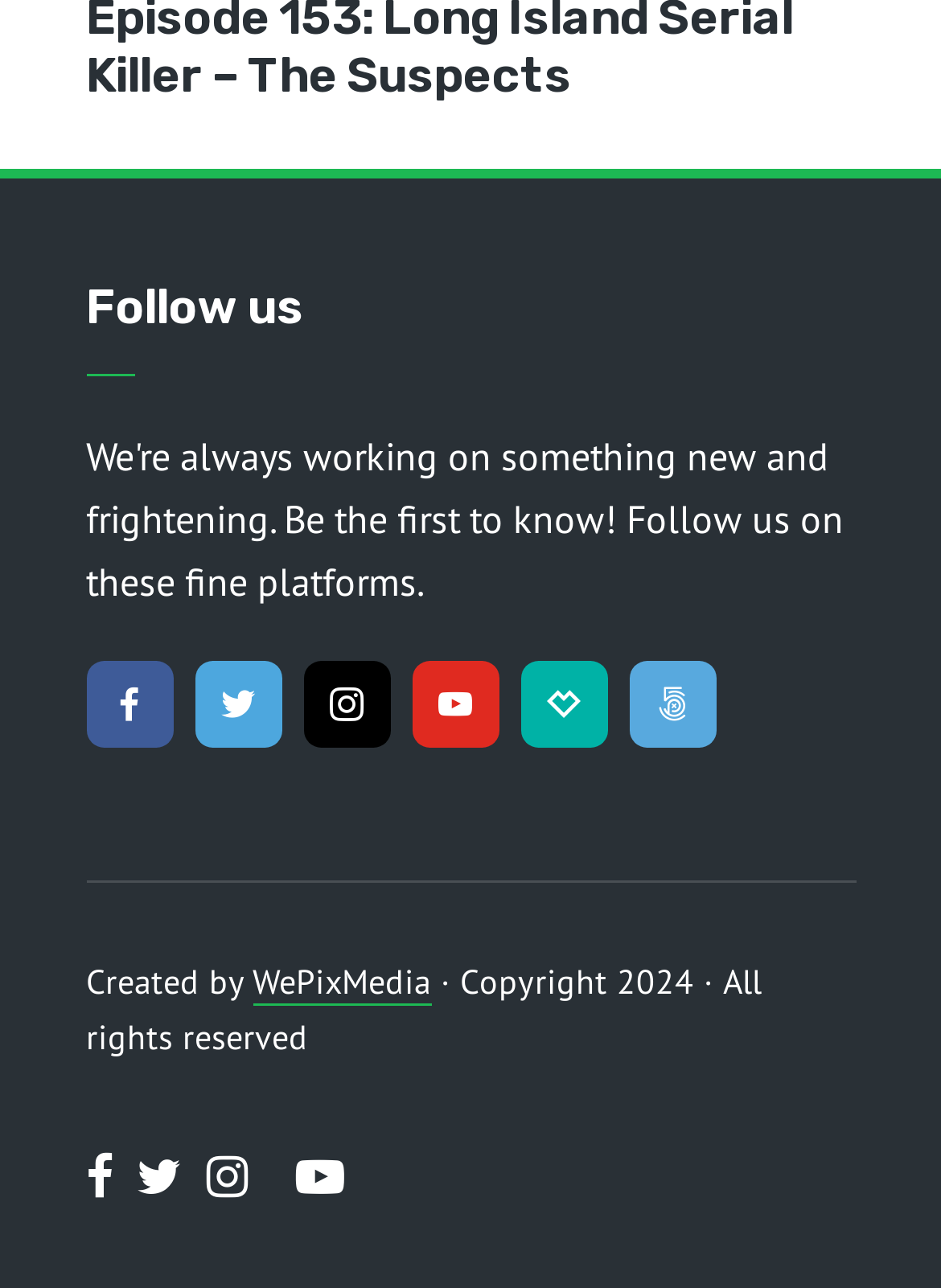Please determine the bounding box coordinates of the element's region to click in order to carry out the following instruction: "Check our instagram profile". The coordinates should be four float numbers between 0 and 1, i.e., [left, top, right, bottom].

[0.322, 0.514, 0.414, 0.581]